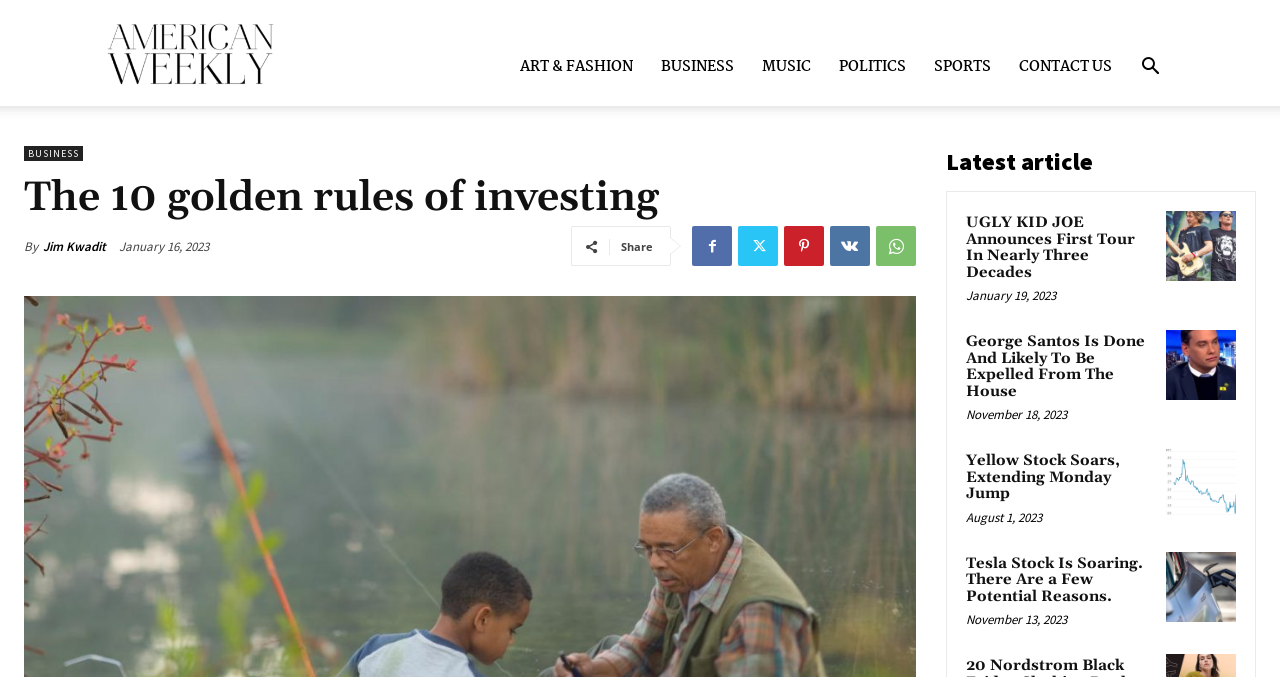What is the date of the article 'UGLY KID JOE Announces First Tour In Nearly Three Decades'?
Please interpret the details in the image and answer the question thoroughly.

I found the date by looking at the time element adjacent to the link element with the text 'UGLY KID JOE Announces First Tour In Nearly Three Decades' and then finding the StaticText element with the date 'January 19, 2023'.